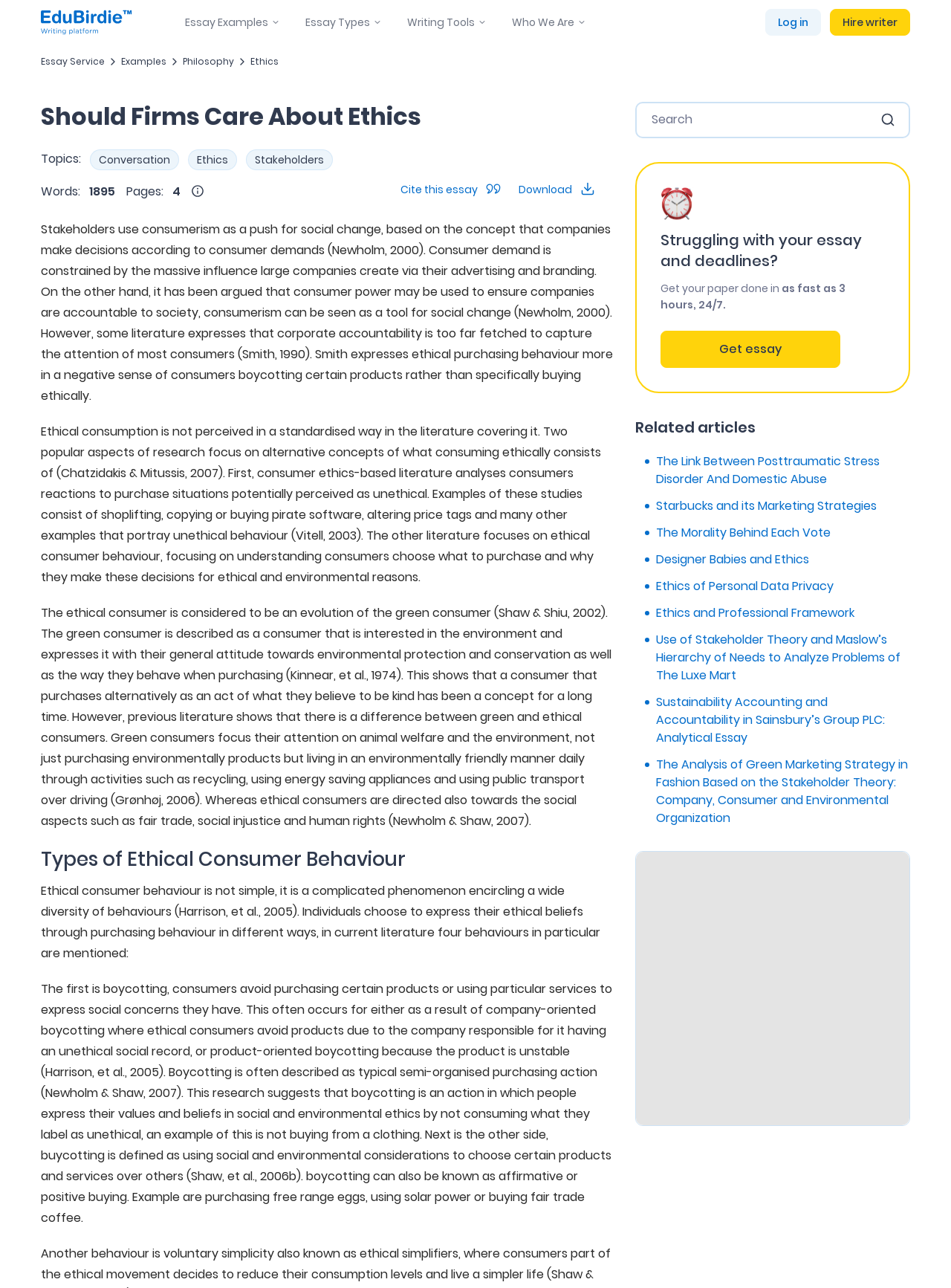Find the bounding box of the element with the following description: "Who We Are". The coordinates must be four float numbers between 0 and 1, formatted as [left, top, right, bottom].

[0.538, 0.0, 0.604, 0.035]